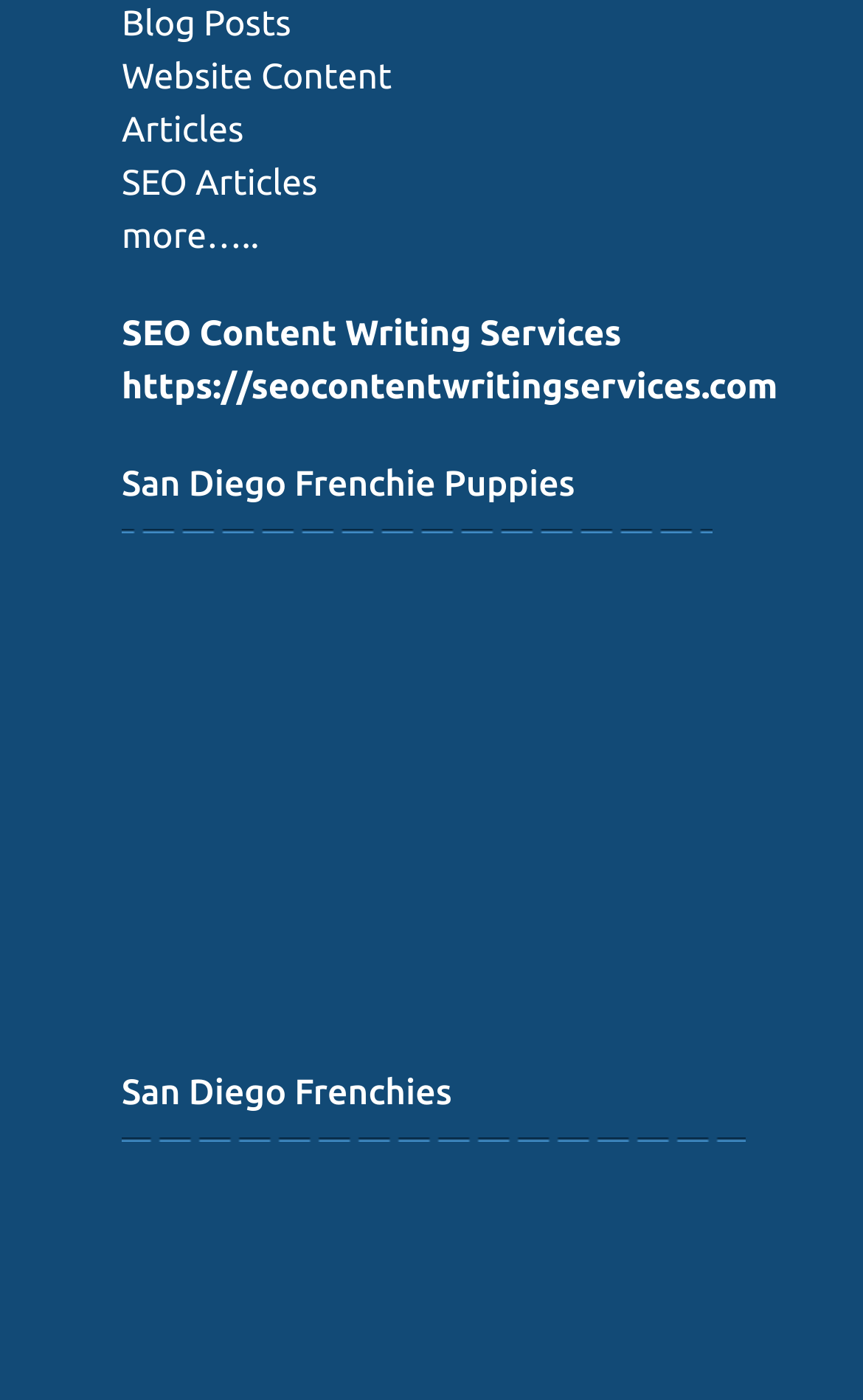What is the name of the second product?
Look at the screenshot and respond with one word or a short phrase.

Good'N'Fun Triple Flavored Rawhide Kabobs for Dogs, 1.5 Pound (Pack of 1)